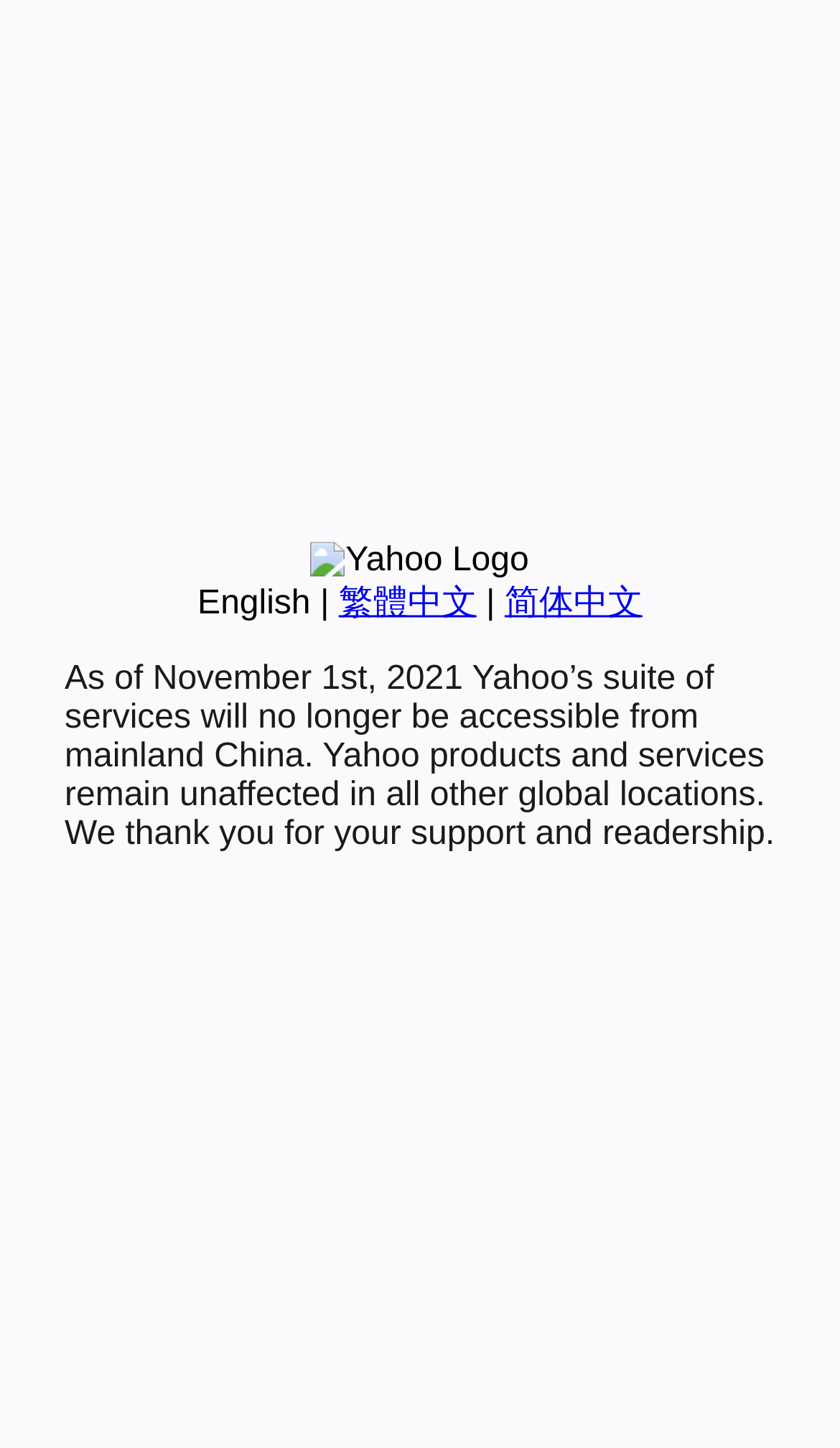Please find the bounding box coordinates (top-left x, top-left y, bottom-right x, bottom-right y) in the screenshot for the UI element described as follows: 繁體中文

[0.403, 0.404, 0.567, 0.429]